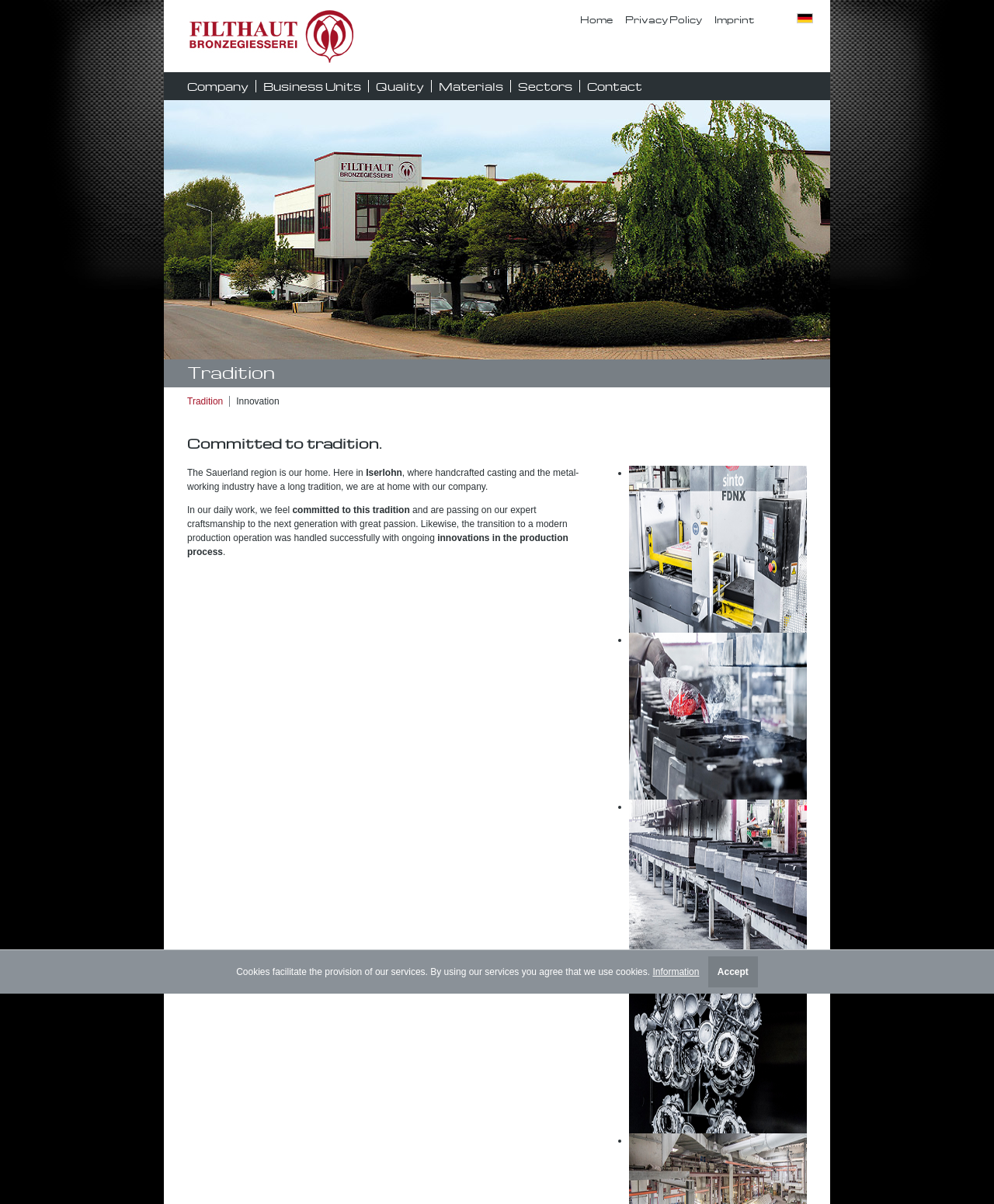Bounding box coordinates are specified in the format (top-left x, top-left y, bottom-right x, bottom-right y). All values are floating point numbers bounded between 0 and 1. Please provide the bounding box coordinate of the region this sentence describes: Company

[0.181, 0.066, 0.257, 0.077]